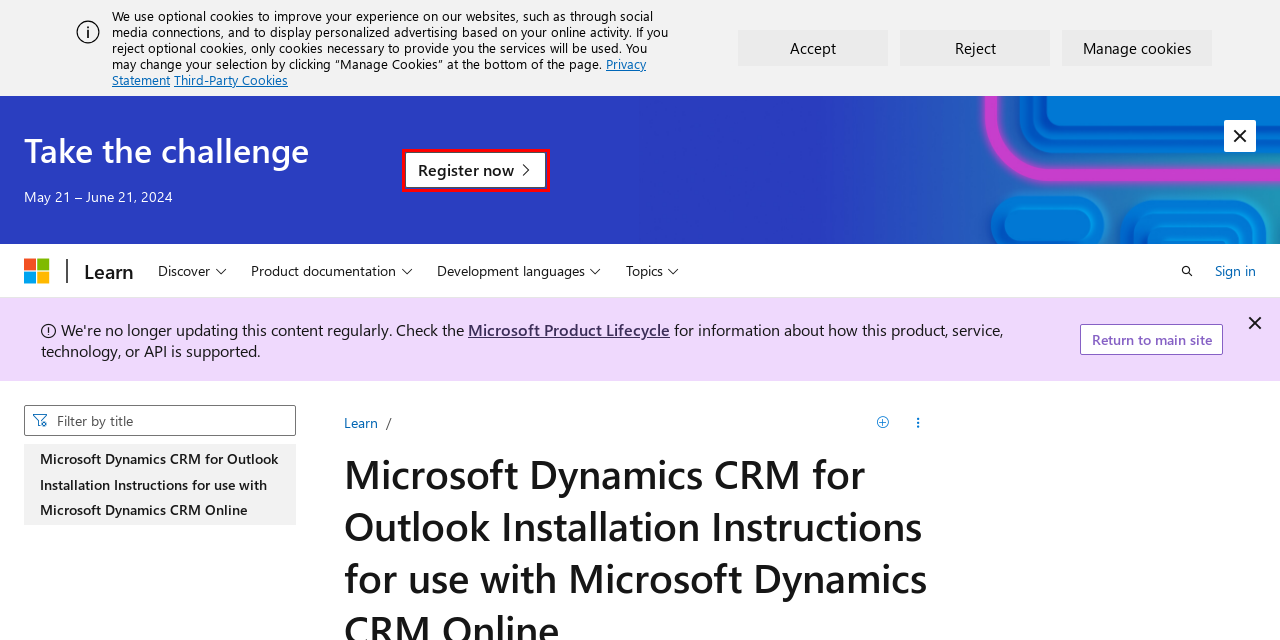Examine the screenshot of the webpage, noting the red bounding box around a UI element. Pick the webpage description that best matches the new page after the element in the red bounding box is clicked. Here are the candidates:
A. Microsoft Learn Blog - Microsoft Community Hub
B. Third party cookie inventory - Microsoft Support
C. Search Product and Services Lifecycle Information - Microsoft Lifecycle | Microsoft Learn
D. Trademark and Brand Guidelines | Microsoft Legal
E. Microsoft Privacy Statement – Microsoft privacy
F. Registration | Microsoft Learn Challenge: Build Edition
G. Microsoft Learn: Build skills that open doors in your career
H. Your request has been blocked. This could be
                        due to several reasons.

F